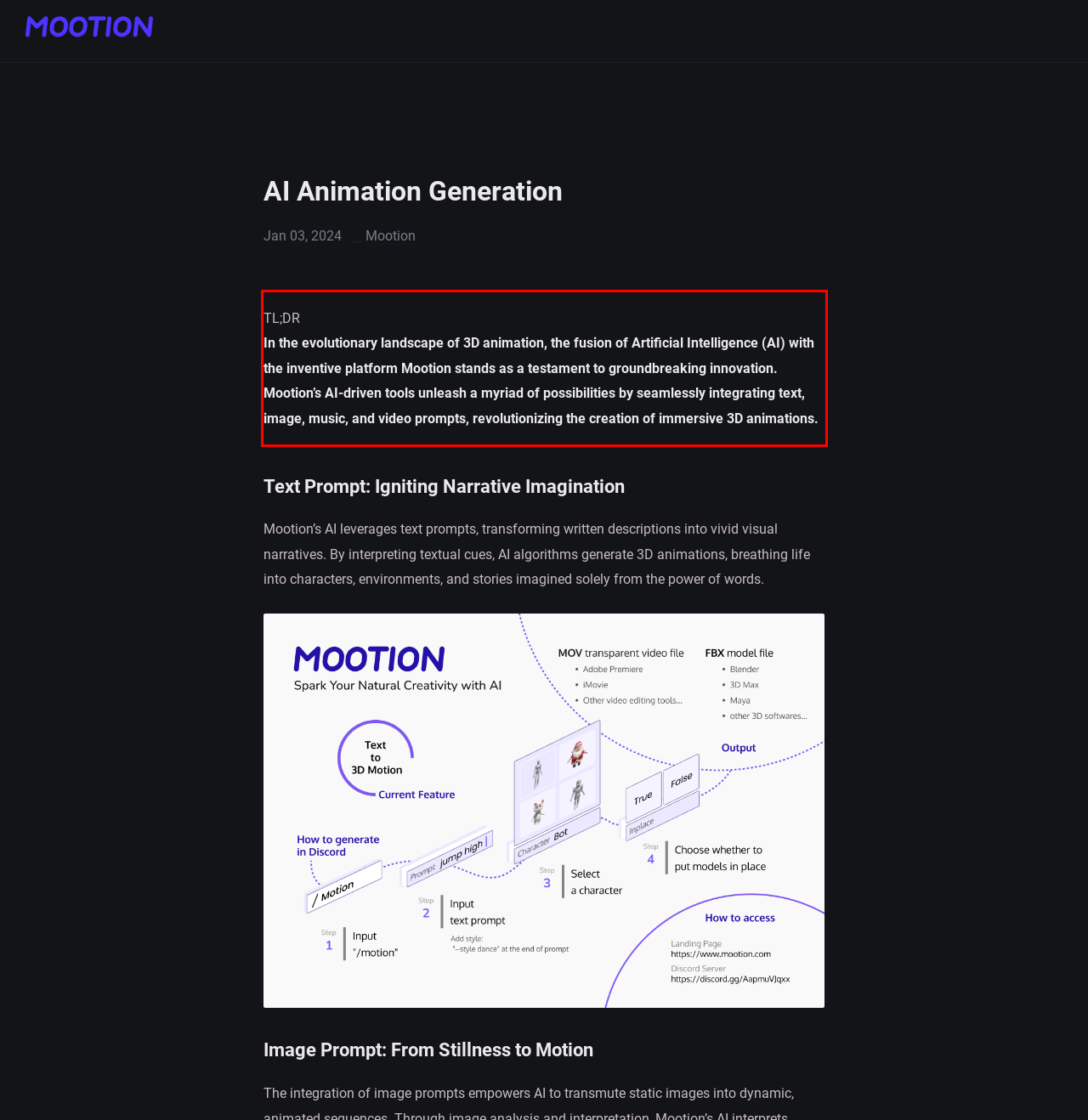Please extract the text content within the red bounding box on the webpage screenshot using OCR.

TL;DR In the evolutionary landscape of 3D animation, the fusion of Artificial Intelligence (AI) with the inventive platform Mootion stands as a testament to groundbreaking innovation. Mootion’s AI-driven tools unleash a myriad of possibilities by seamlessly integrating text, image, music, and video prompts, revolutionizing the creation of immersive 3D animations.